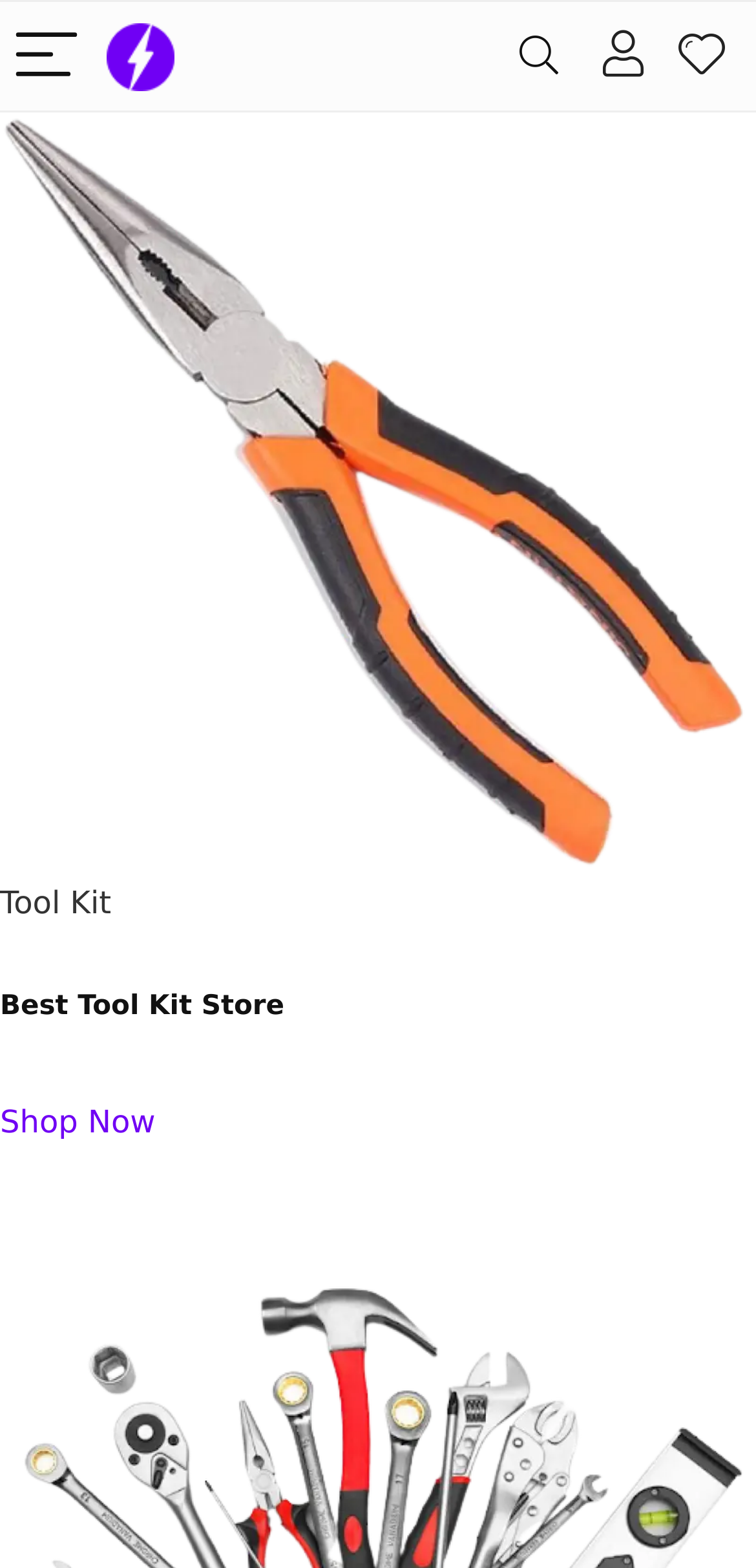What type of store is this?
Using the information from the image, provide a comprehensive answer to the question.

The heading 'Best Tool Kit Store' indicates that this website is an online store that specializes in selling tool kits or related products.